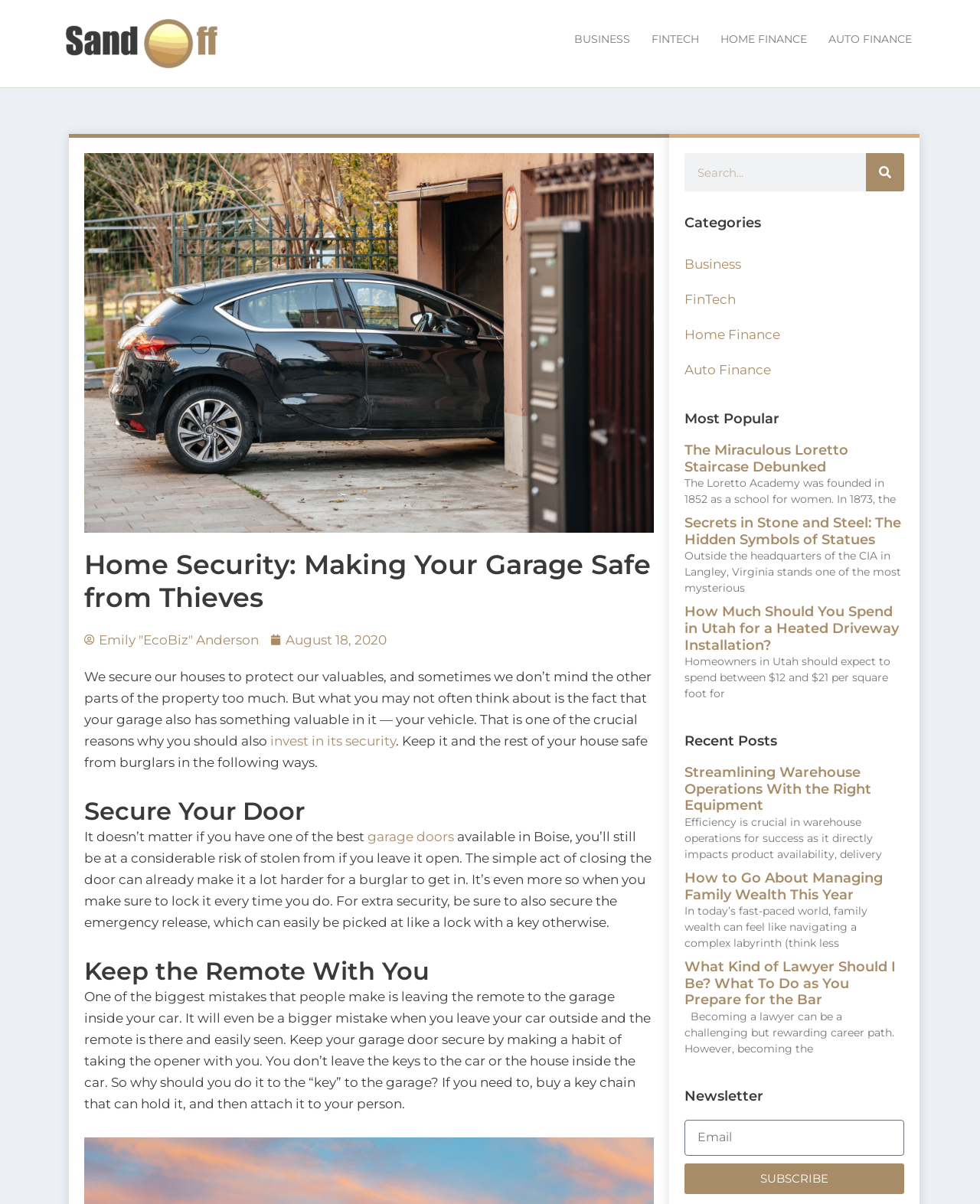Please identify the bounding box coordinates of the element I should click to complete this instruction: 'Click the 'AUTO FINANCE' link'. The coordinates should be given as four float numbers between 0 and 1, like this: [left, top, right, bottom].

[0.834, 0.015, 0.941, 0.05]